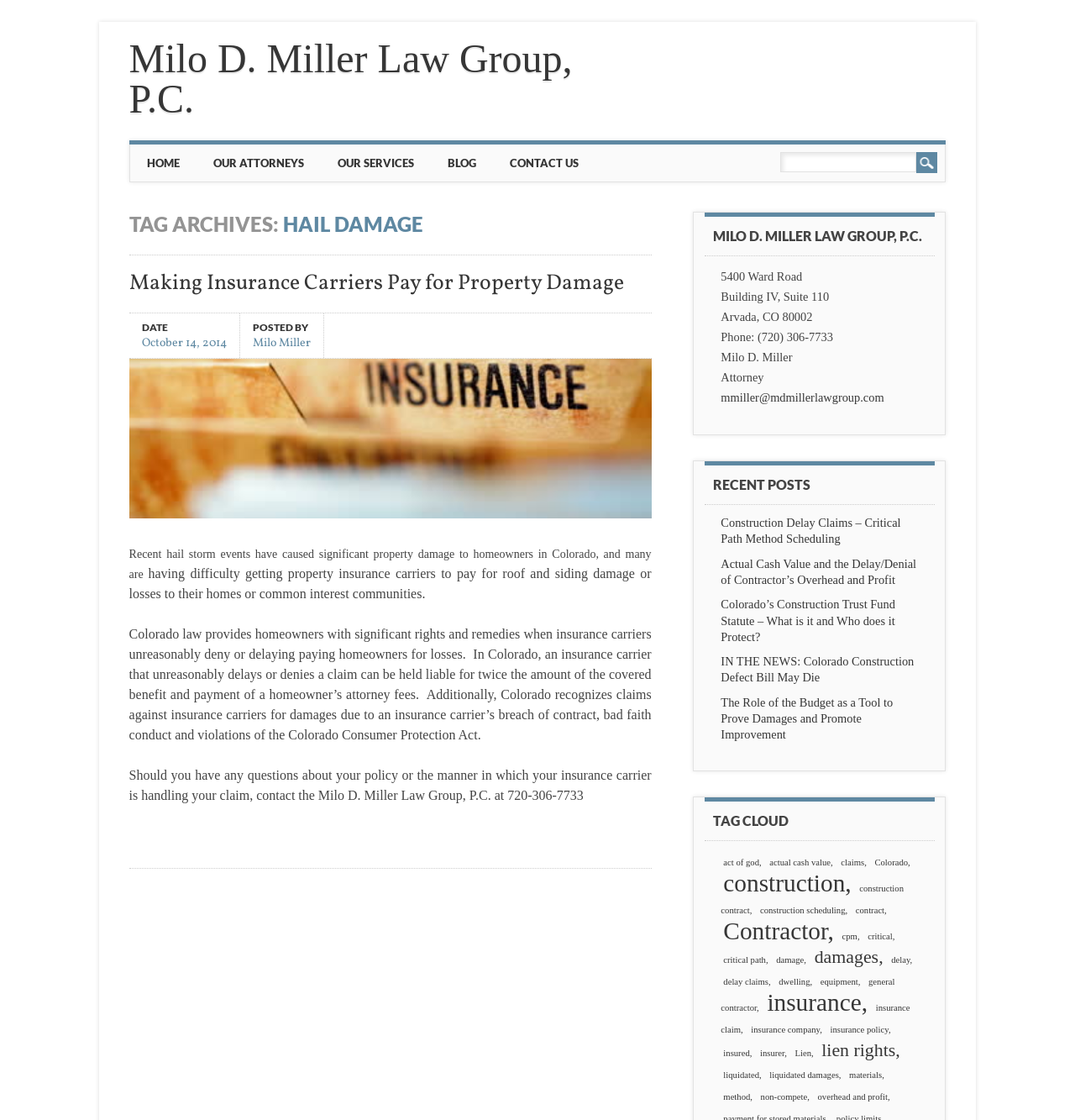Identify the bounding box of the UI element that matches this description: "claims".

[0.78, 0.763, 0.808, 0.776]